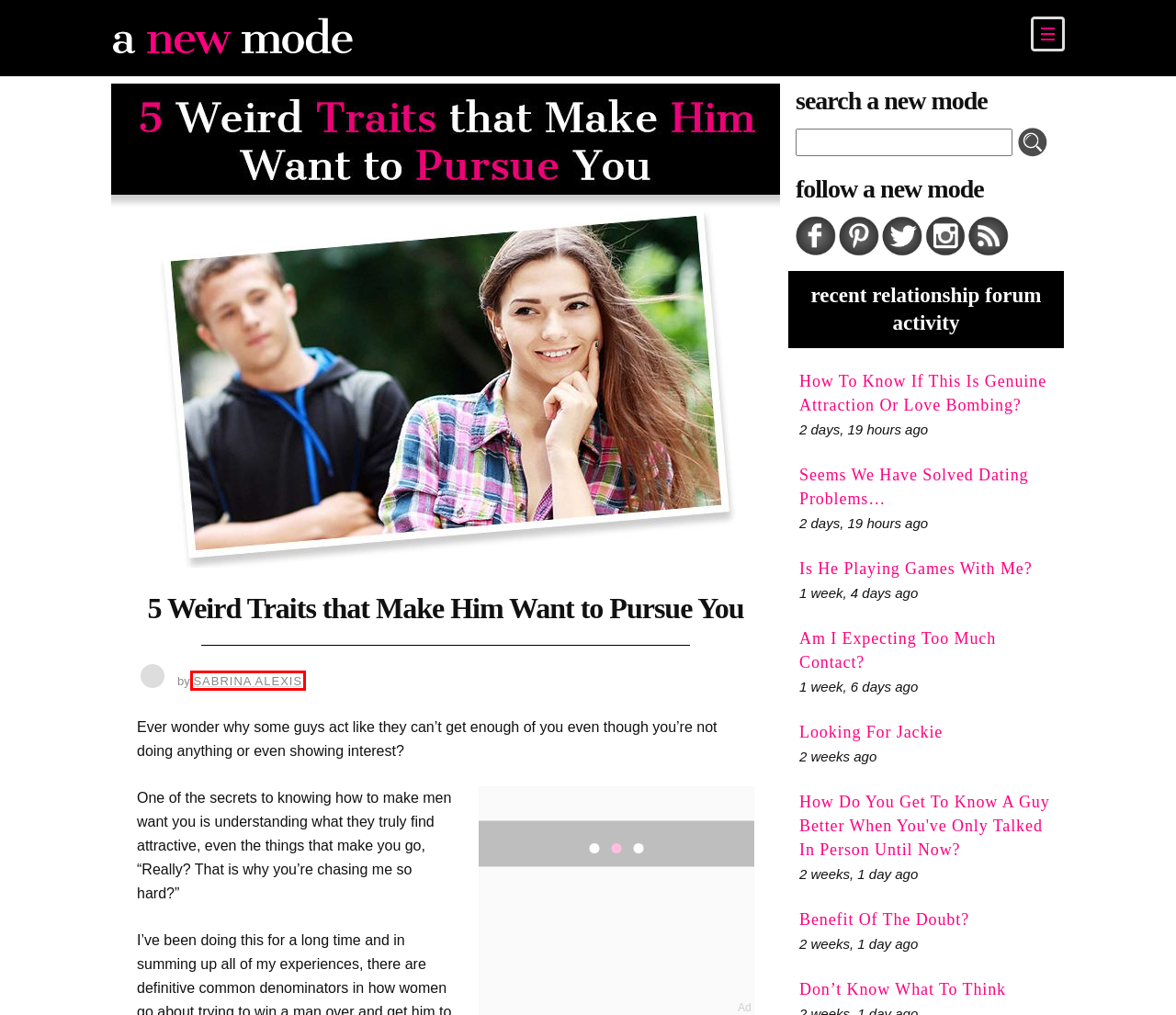Review the webpage screenshot and focus on the UI element within the red bounding box. Select the best-matching webpage description for the new webpage that follows after clicking the highlighted element. Here are the candidates:
A. How to know if this is genuine attraction or love bombing? - a new mode
B. Sabrina Alexis, Author at a new mode
C. Don't know what to think - a new mode
D. Looking for Jackie - a new mode
E. am I expecting too much contact? - a new mode
F. Seems We Have Solved Dating Problems… - a new mode
G. Comments on: 5 Weird Traits that Make Him Want to Pursue You
H. How do you get to know a guy better when you've only talked in person until now? - a new mode

B